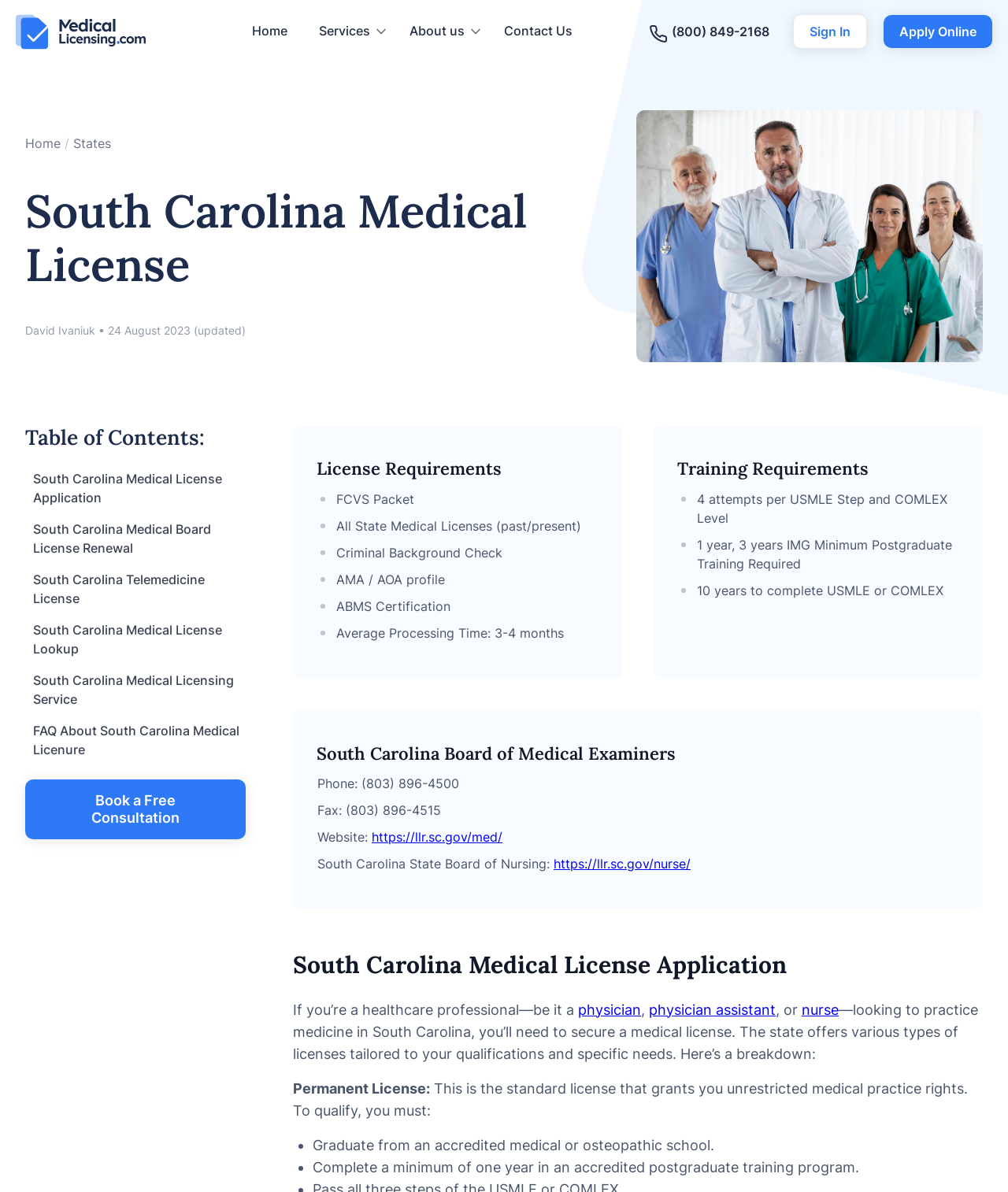Respond to the question below with a concise word or phrase:
What is the website of the South Carolina State Board of Nursing?

https://llr.sc.gov/nurse/